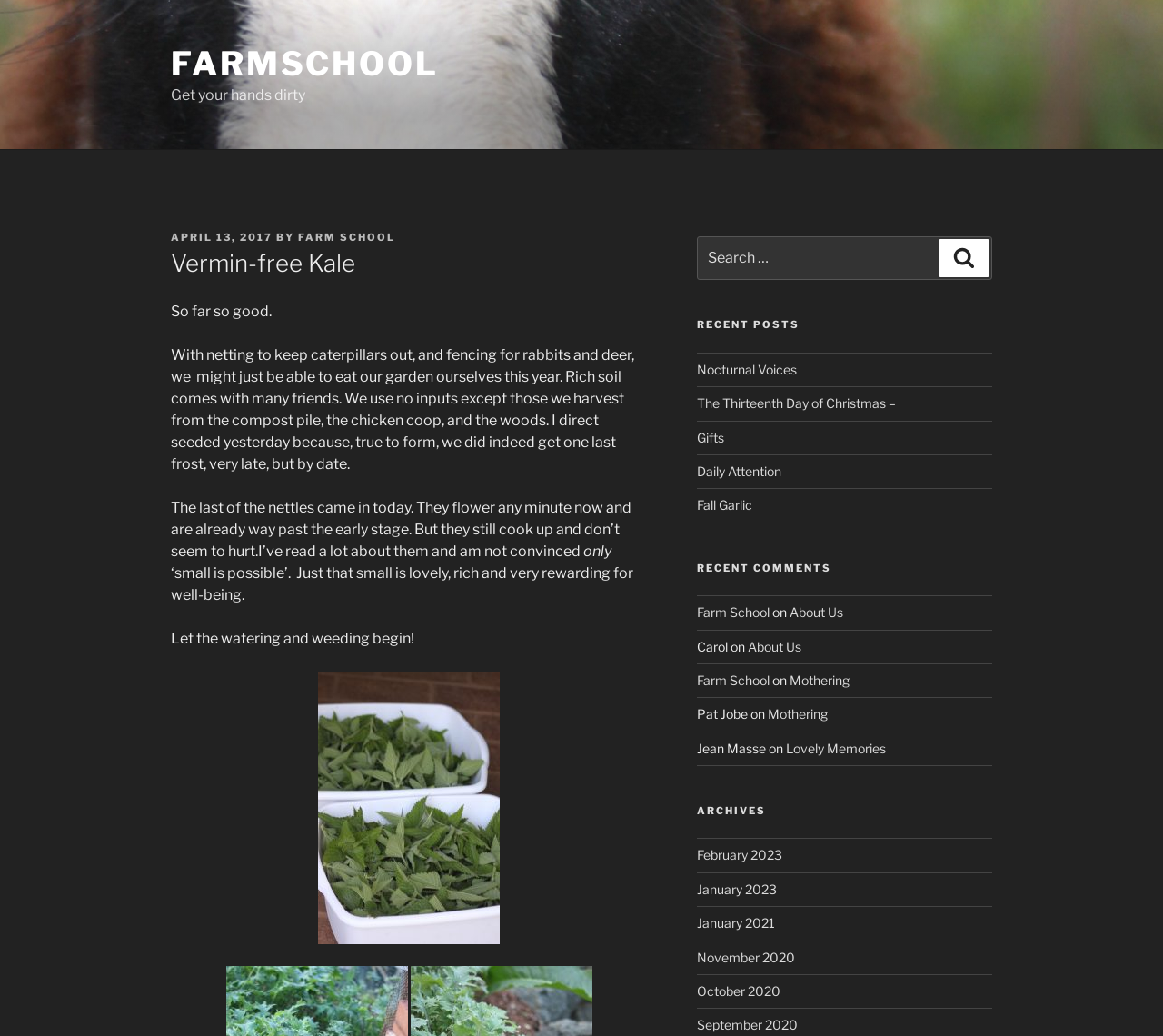Provide the bounding box coordinates in the format (top-left x, top-left y, bottom-right x, bottom-right y). All values are floating point numbers between 0 and 1. Determine the bounding box coordinate of the UI element described as: April 13, 2017April 13, 2017

[0.147, 0.223, 0.234, 0.235]